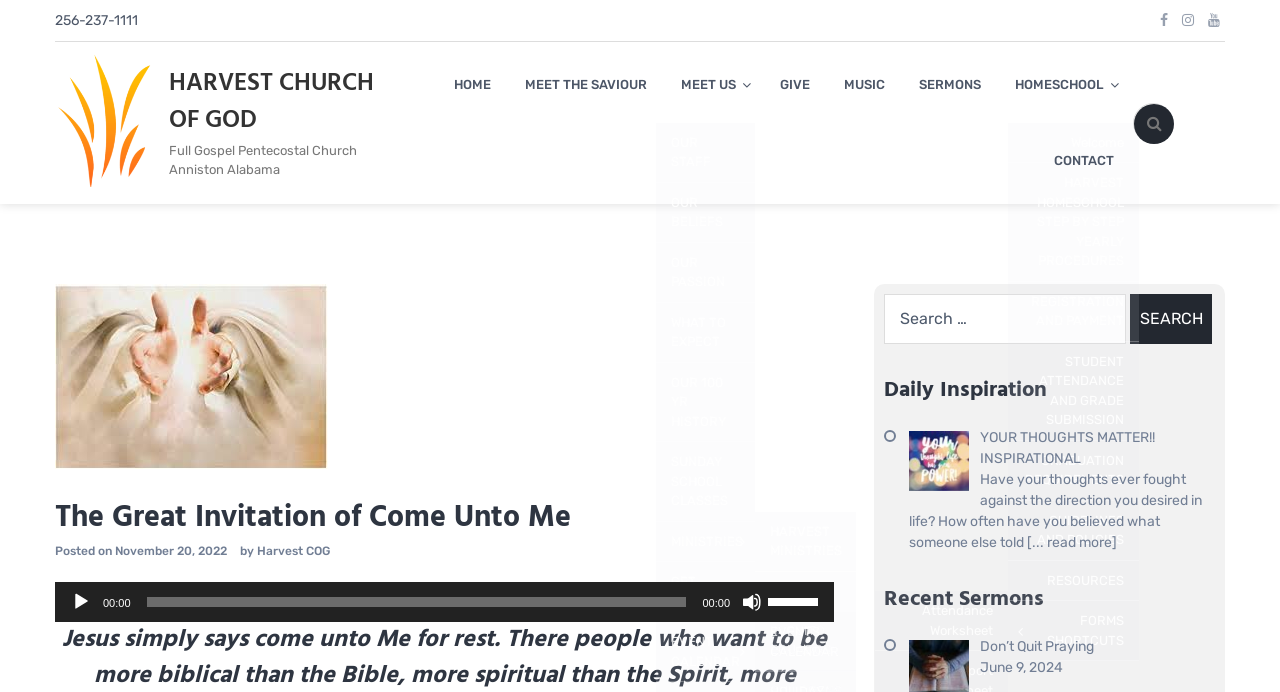Identify the bounding box coordinates for the region to click in order to carry out this instruction: "Call the church". Provide the coordinates using four float numbers between 0 and 1, formatted as [left, top, right, bottom].

[0.043, 0.017, 0.108, 0.042]